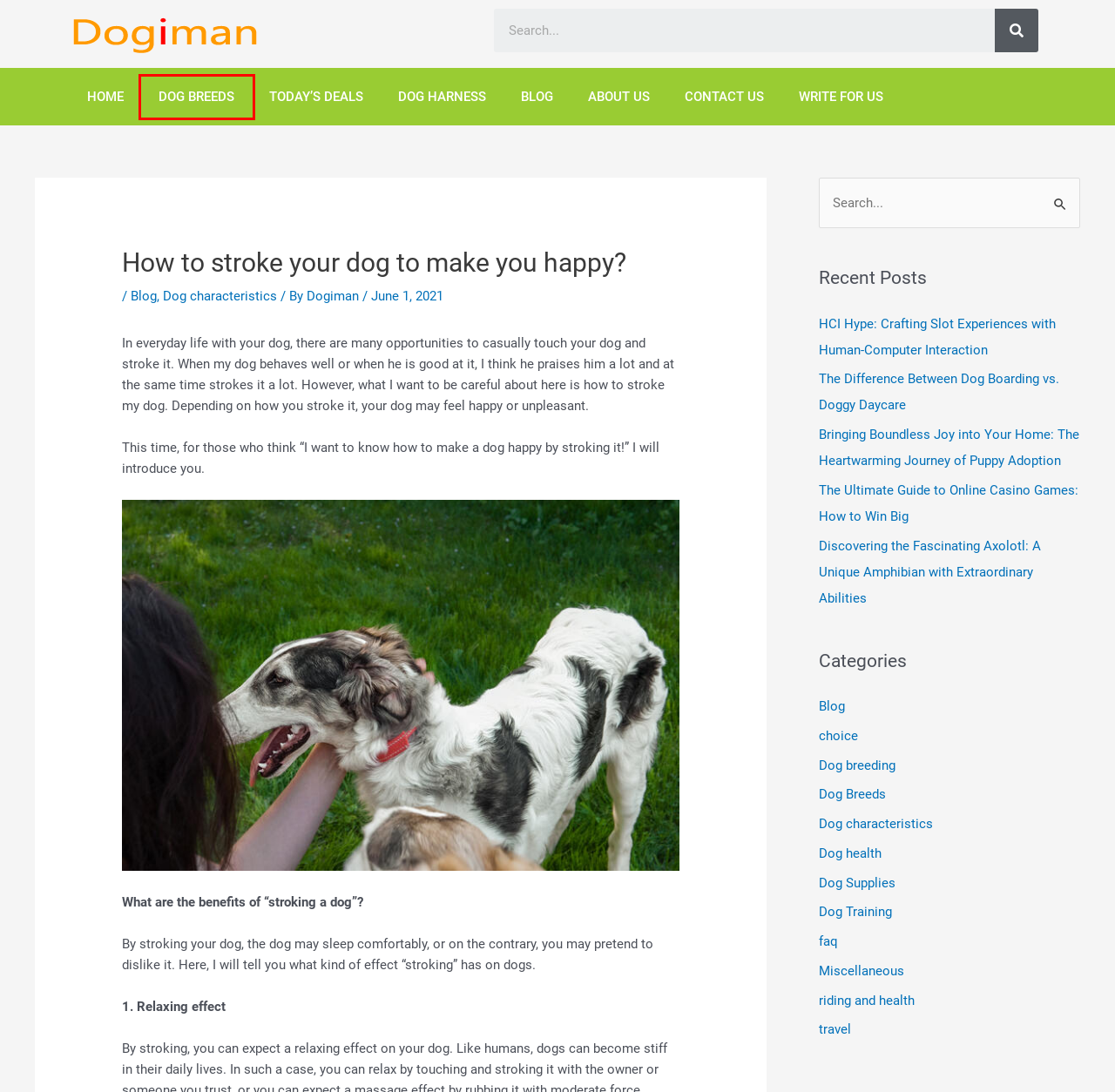You have a screenshot of a webpage with a red rectangle bounding box around an element. Identify the best matching webpage description for the new page that appears after clicking the element in the bounding box. The descriptions are:
A. The most comprehensive list of dog breeds and pictures-Dogiman
B. Dog Training Archives - Dogiman
C. 18 best dog harnesses in 2021, recommended popular ranking list
D. Dog health Archives - Dogiman
E. The Comprehensive Manual to Triumphing in Online Casino Games - Win Big!
F. Dog characteristics Archives - Dogiman
G. Dogiman: The most comprehensive list of pet dog breeds
H. Dog Supplies Archives - Dogiman

A